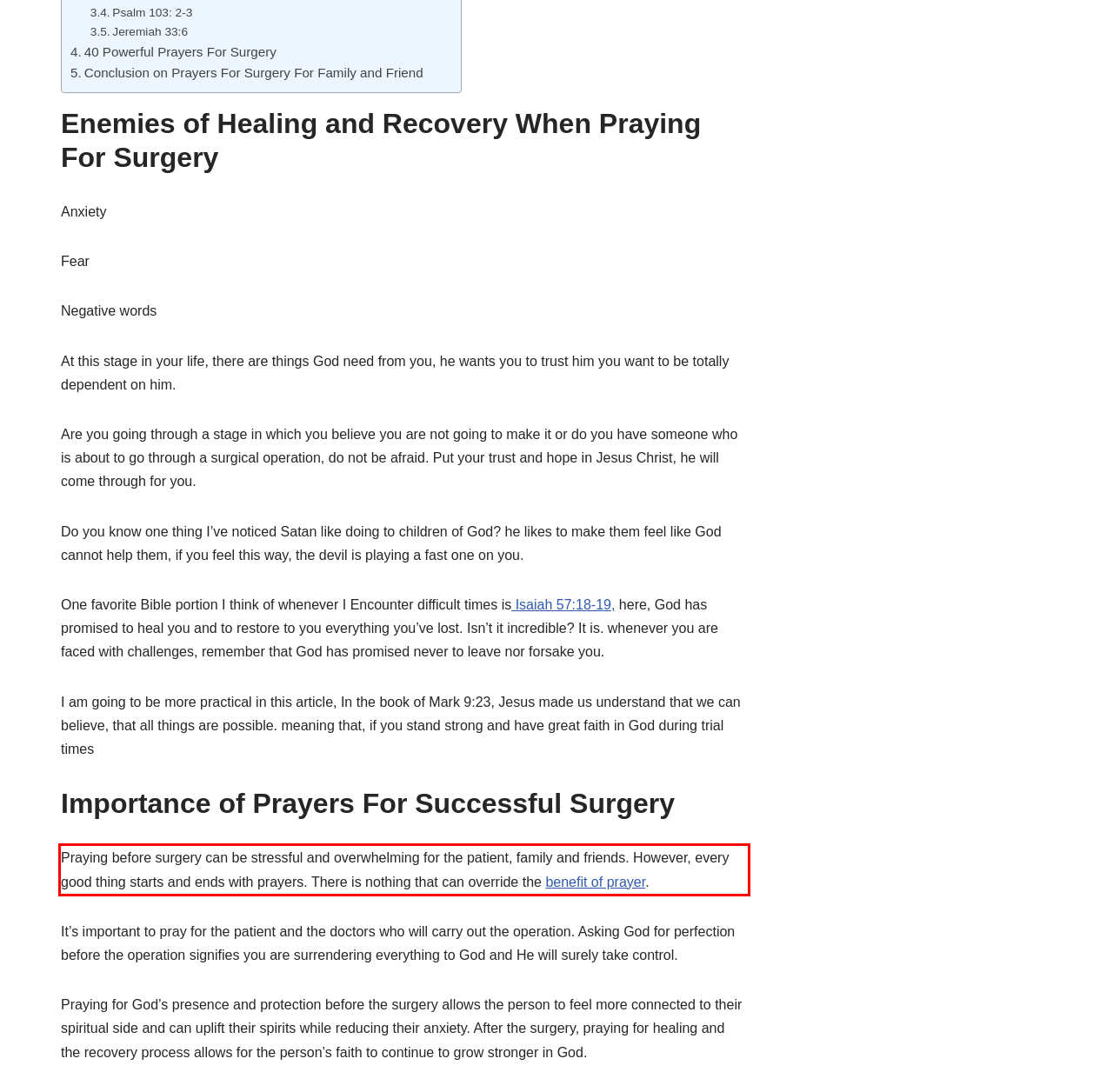You are provided with a screenshot of a webpage that includes a red bounding box. Extract and generate the text content found within the red bounding box.

Praying before surgery can be stressful and overwhelming for the patient, family and friends. However, every good thing starts and ends with prayers. There is nothing that can override the benefit of prayer.